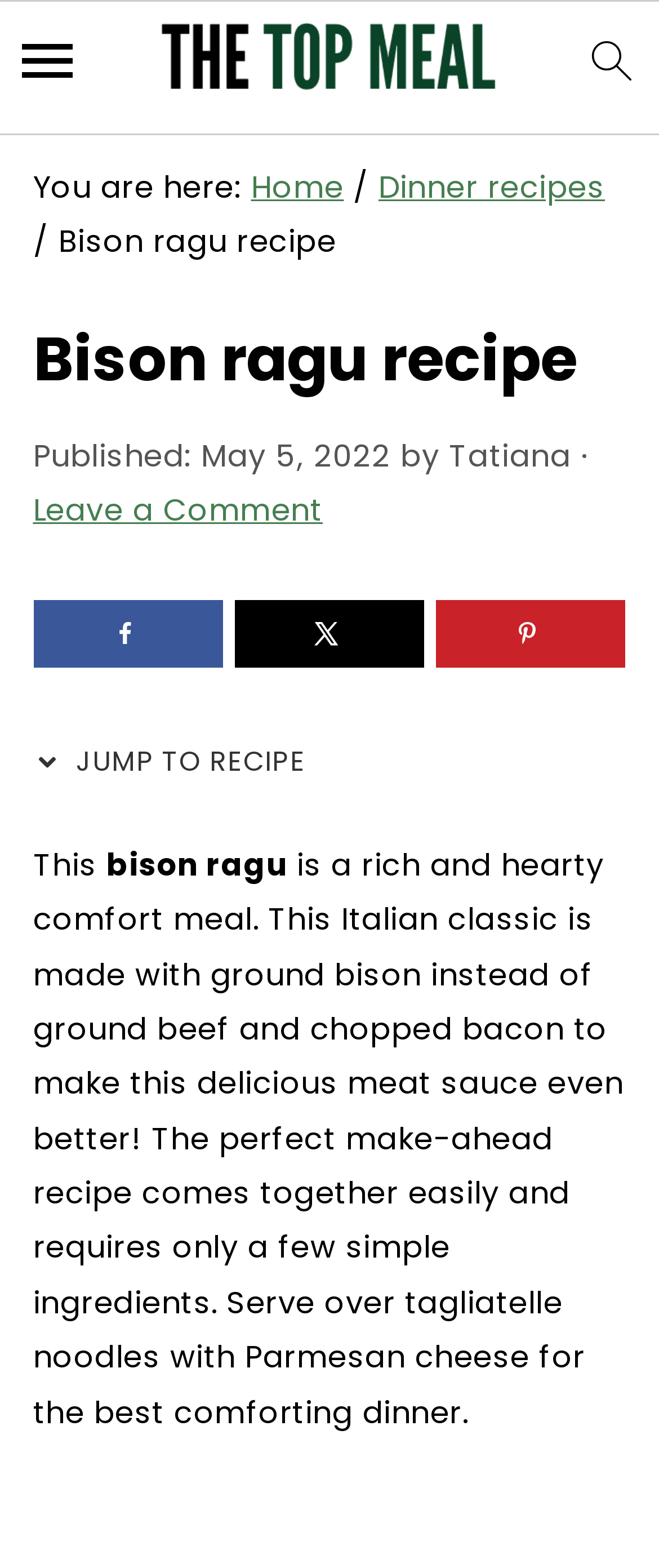Extract the text of the main heading from the webpage.

Bison ragu recipe